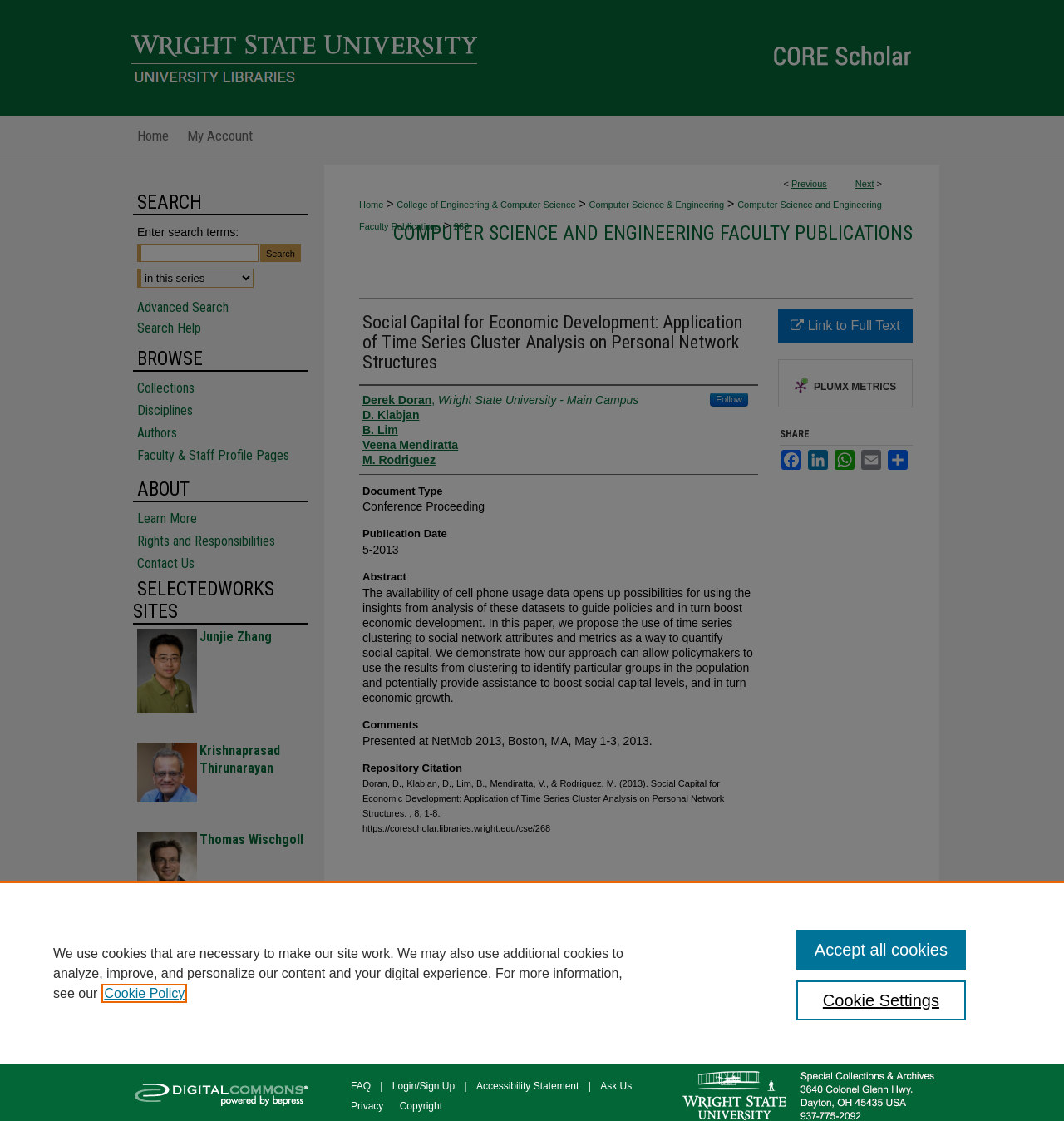Who are the authors of the publication?
Please ensure your answer is as detailed and informative as possible.

The authors of the publication can be found in the section 'Authors' which is located below the title of the publication. The authors are listed as links, and they are Derek Doran, D. Klabjan, B. Lim, Veena Mendiratta, and M. Rodriguez.